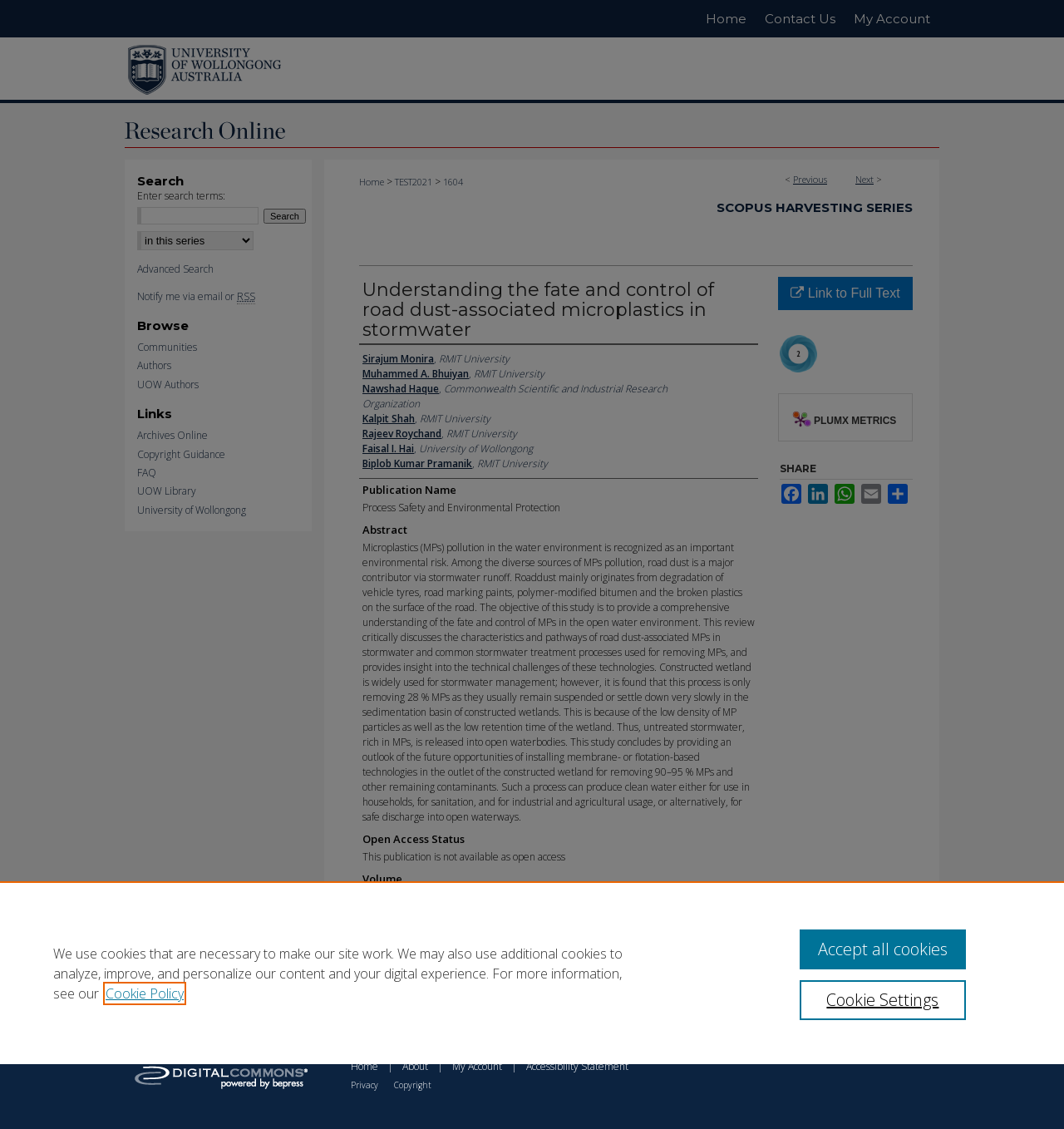Please reply to the following question with a single word or a short phrase:
What is the name of the university associated with the publication?

University of Wollongong